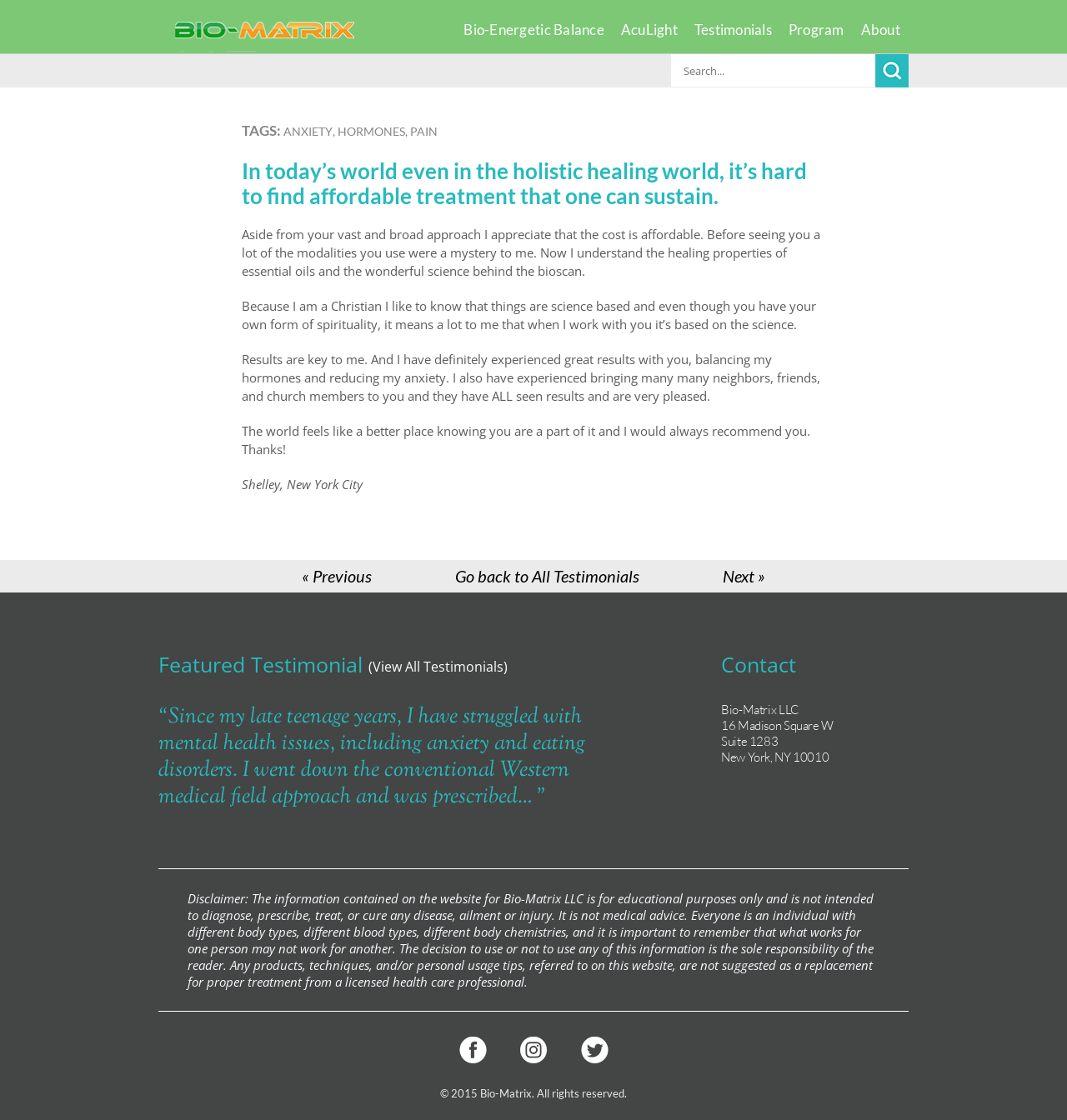What is the purpose of the website?
Please use the image to provide an in-depth answer to the question.

I inferred the answer by looking at the links and content of the webpage, which suggest that the website is related to holistic healing and provides services such as Bio-Energetic Balance and AcuLight.